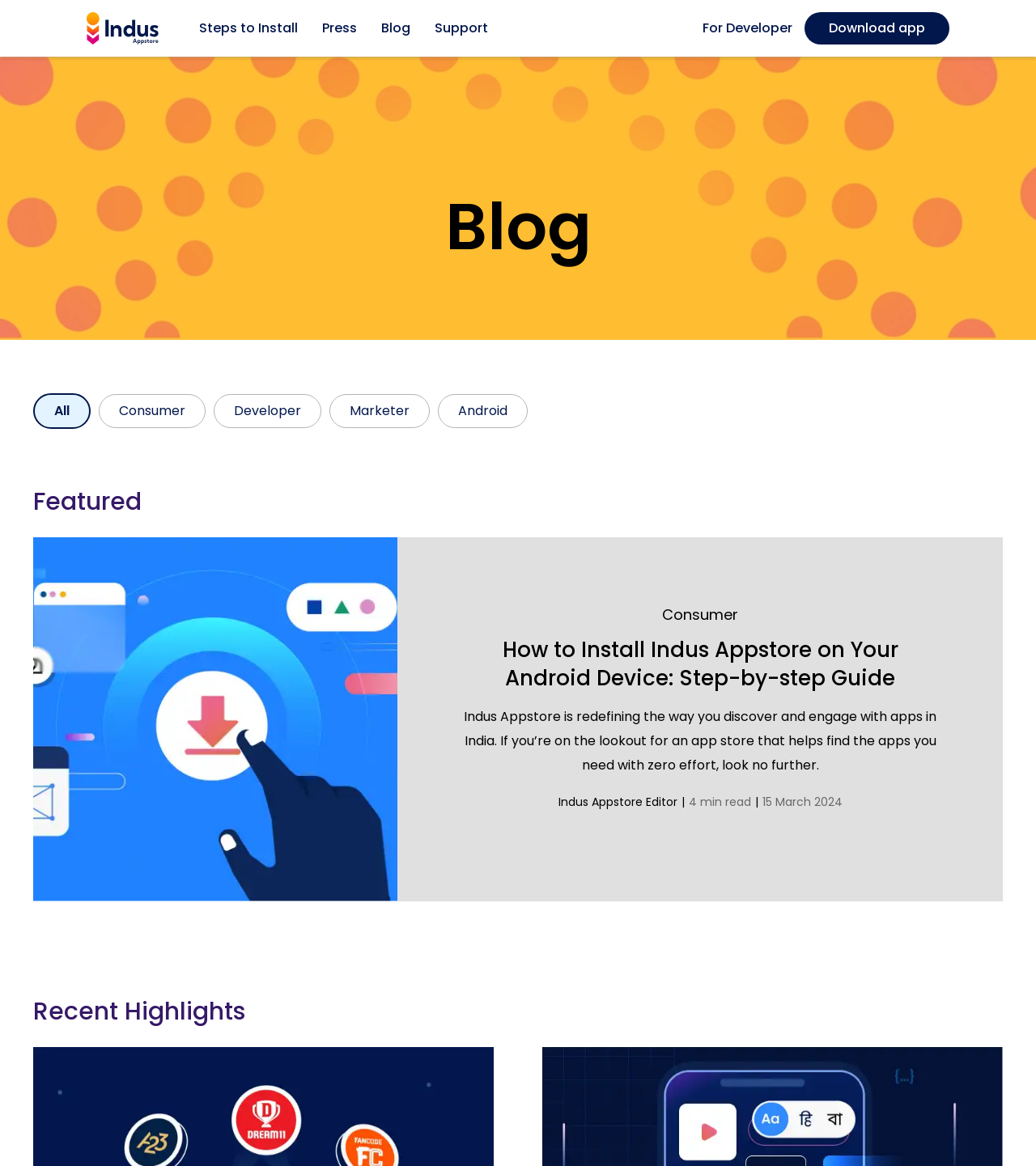Provide the bounding box coordinates for the area that should be clicked to complete the instruction: "View the Featured section".

[0.032, 0.416, 0.968, 0.444]